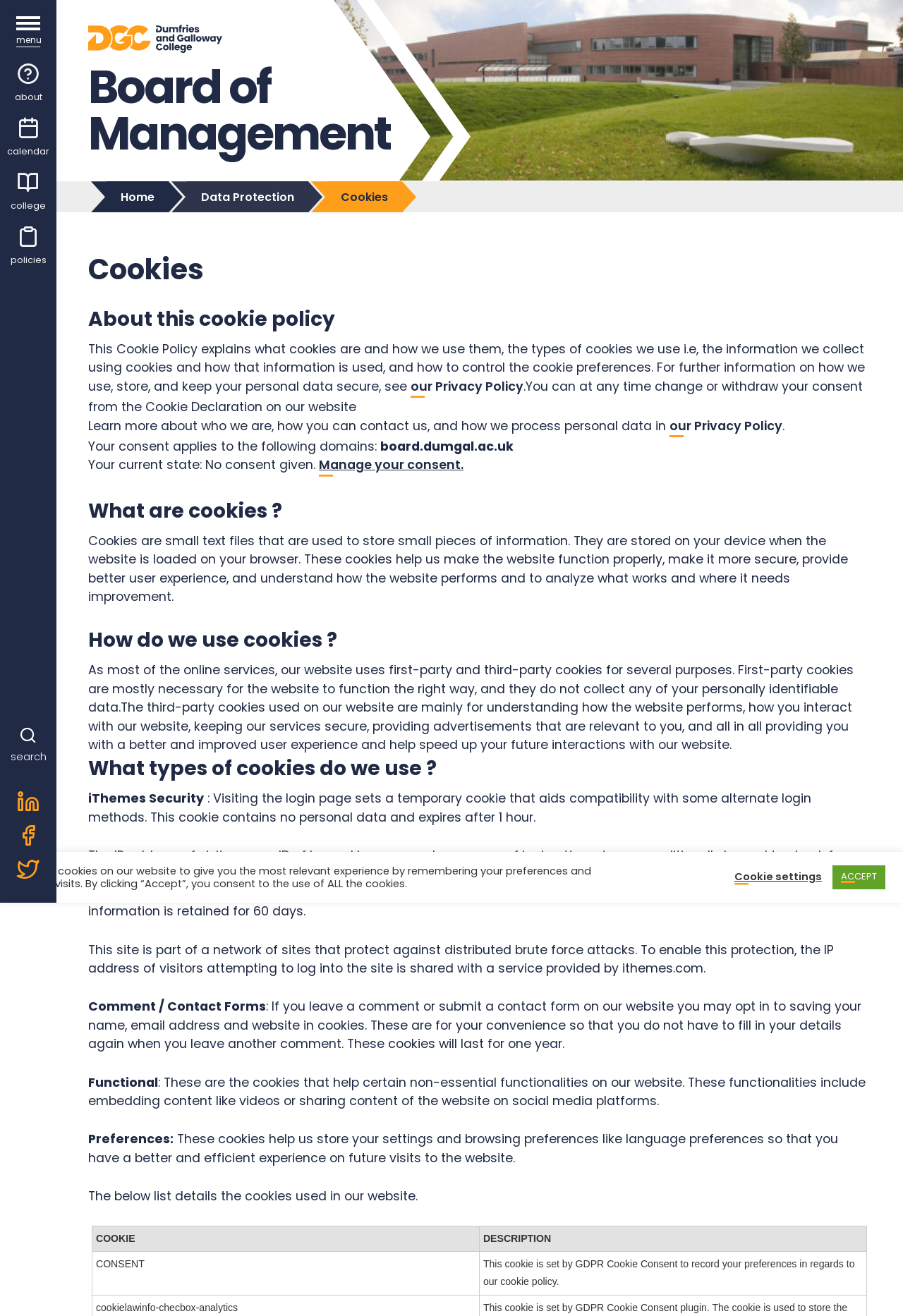Please give a succinct answer using a single word or phrase:
What is the name of the college mentioned on this webpage?

Dumfries and Galloway College